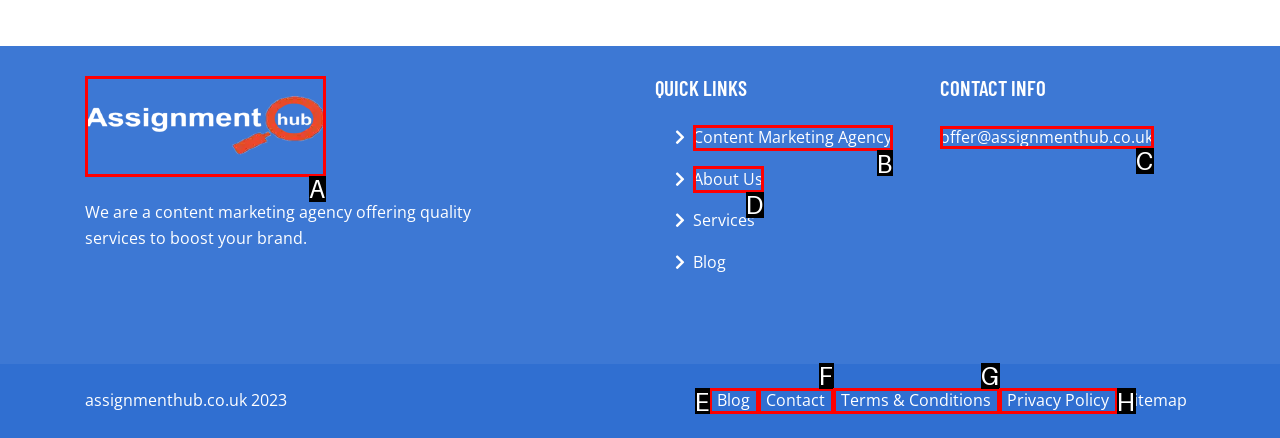Which HTML element matches the description: offer@assignmenthub.co.uk?
Reply with the letter of the correct choice.

C